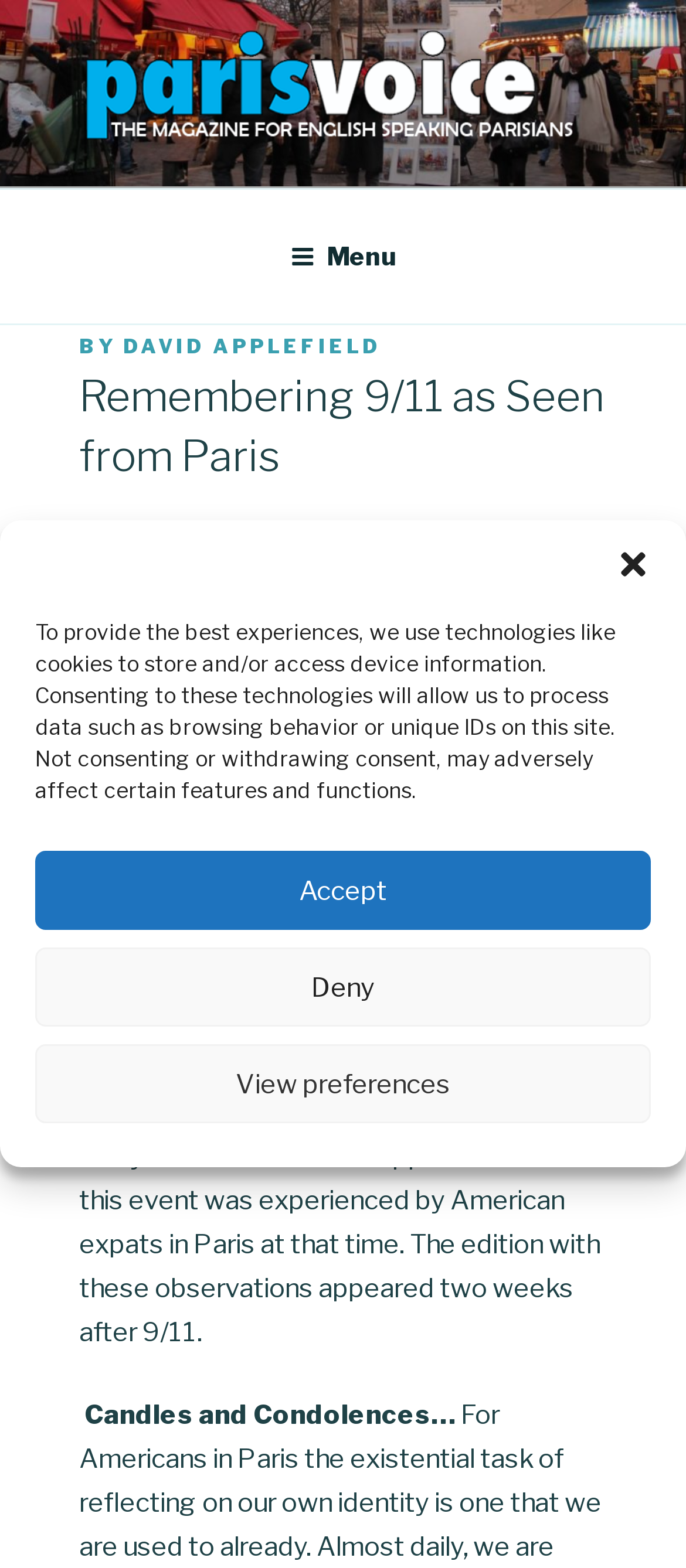Find the bounding box coordinates for the area you need to click to carry out the instruction: "Click the close dialog button". The coordinates should be four float numbers between 0 and 1, indicated as [left, top, right, bottom].

[0.897, 0.349, 0.949, 0.371]